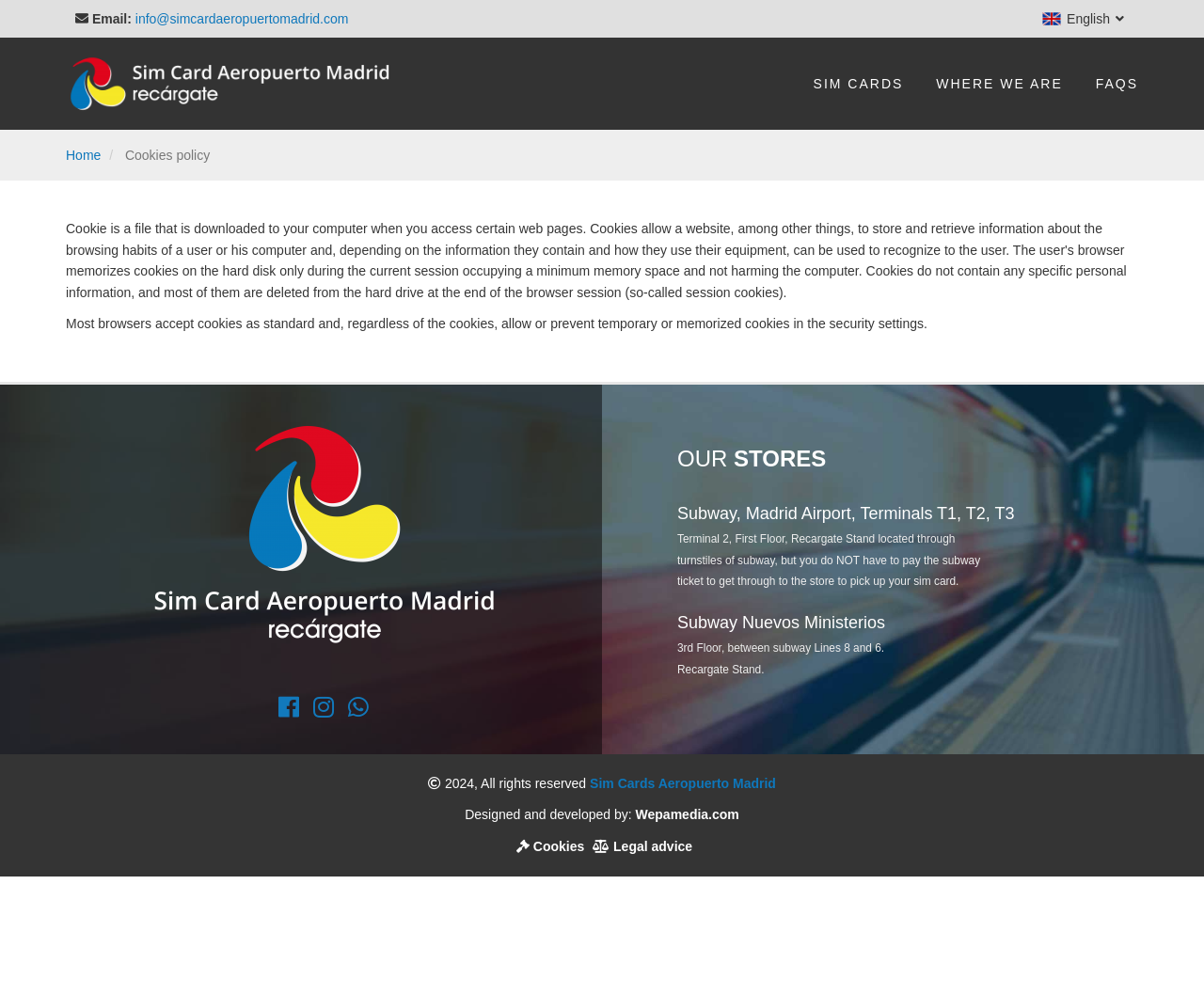Identify the coordinates of the bounding box for the element that must be clicked to accomplish the instruction: "Send an email to info@simcardaeropuertomadrid.com".

[0.112, 0.011, 0.289, 0.026]